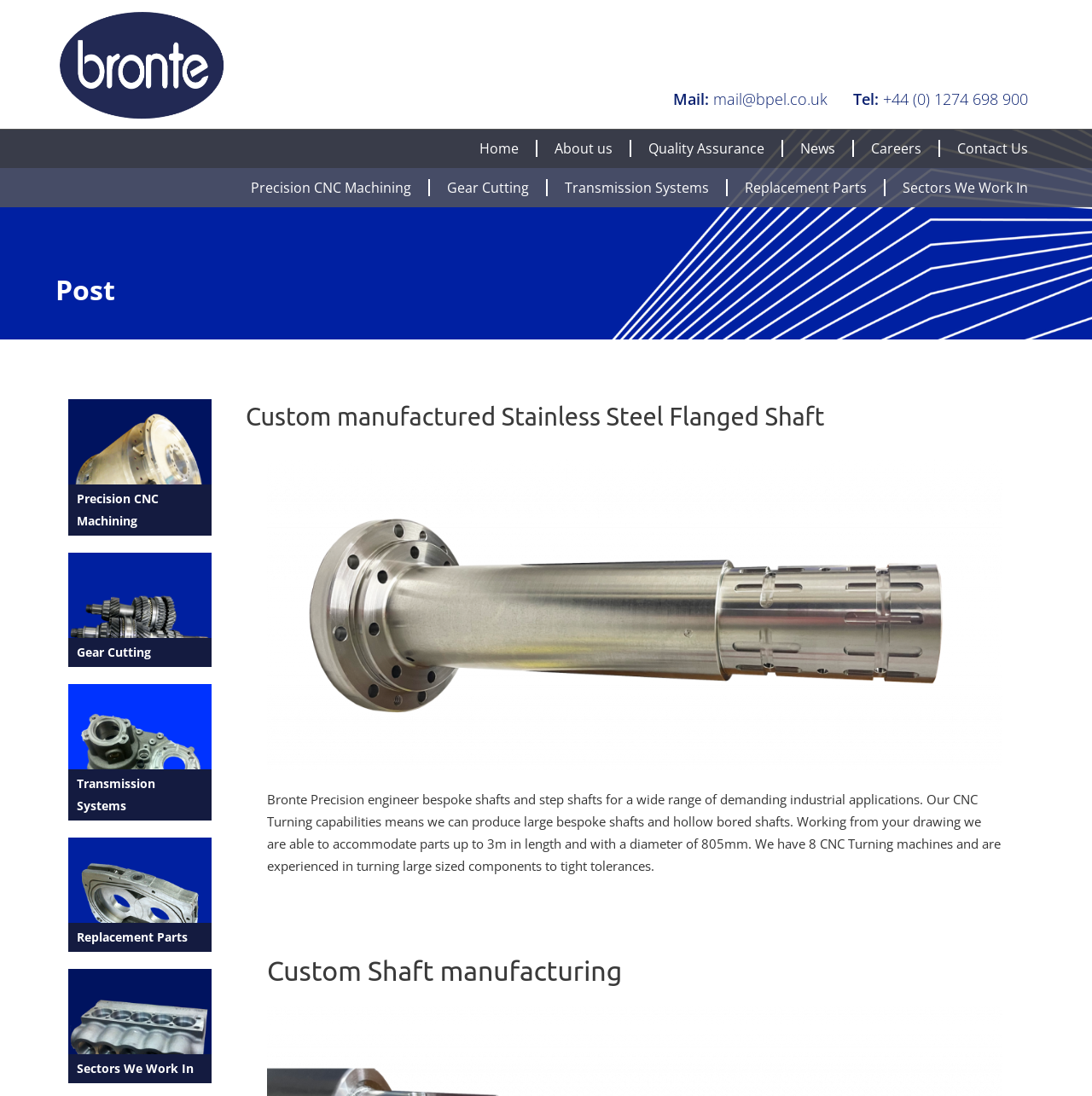Please identify the webpage's heading and generate its text content.

Custom manufactured Stainless Steel Flanged Shaft